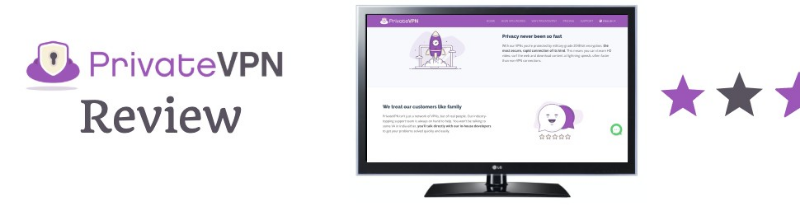Please use the details from the image to answer the following question comprehensively:
What is the rating of PrivateVPN based on the stars?

The five star icons are displayed in a gradient from purple to gray on the right side of the monitor, suggesting a high rating or endorsement of the service.